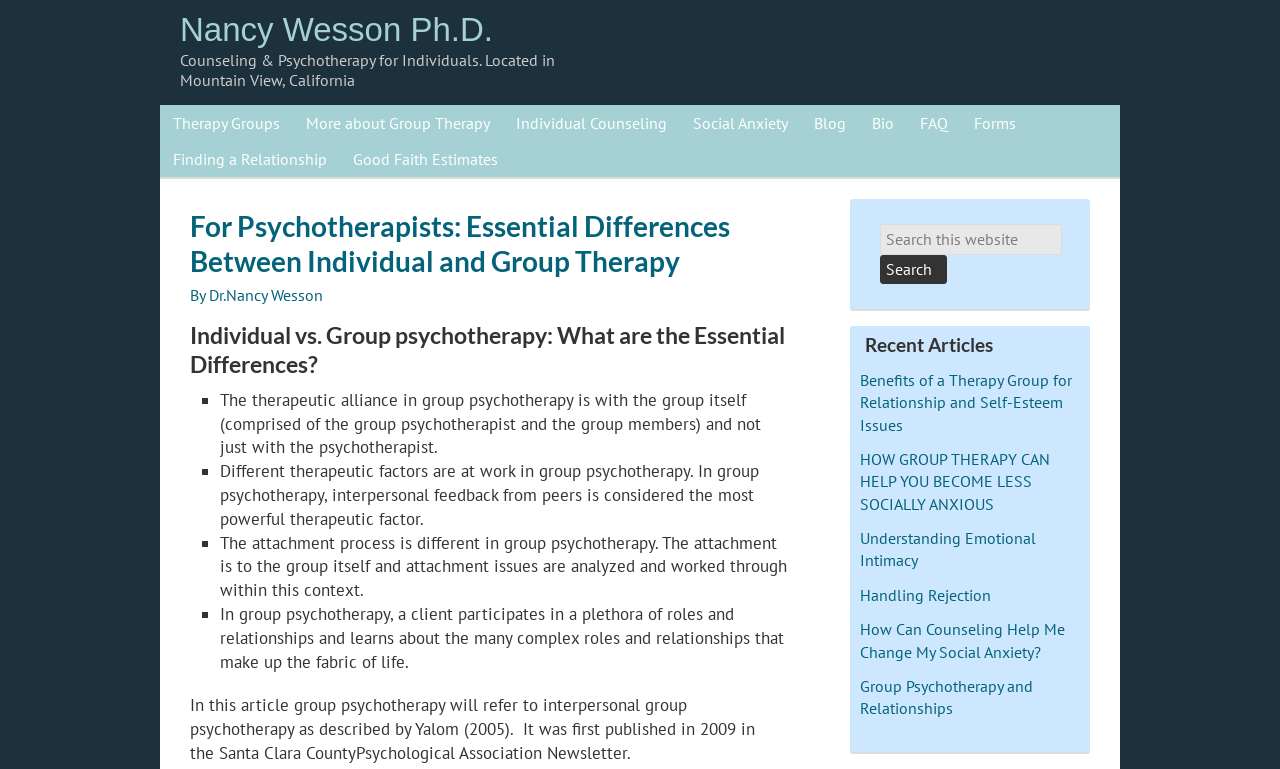From the details in the image, provide a thorough response to the question: What is the therapeutic factor considered most powerful in group psychotherapy?

According to the article, in group psychotherapy, interpersonal feedback from peers is considered the most powerful therapeutic factor, as stated in the bullet point 'Different therapeutic factors are at work in group psychotherapy. In group psychotherapy, interpersonal feedback from peers is considered the most powerful therapeutic factor.'